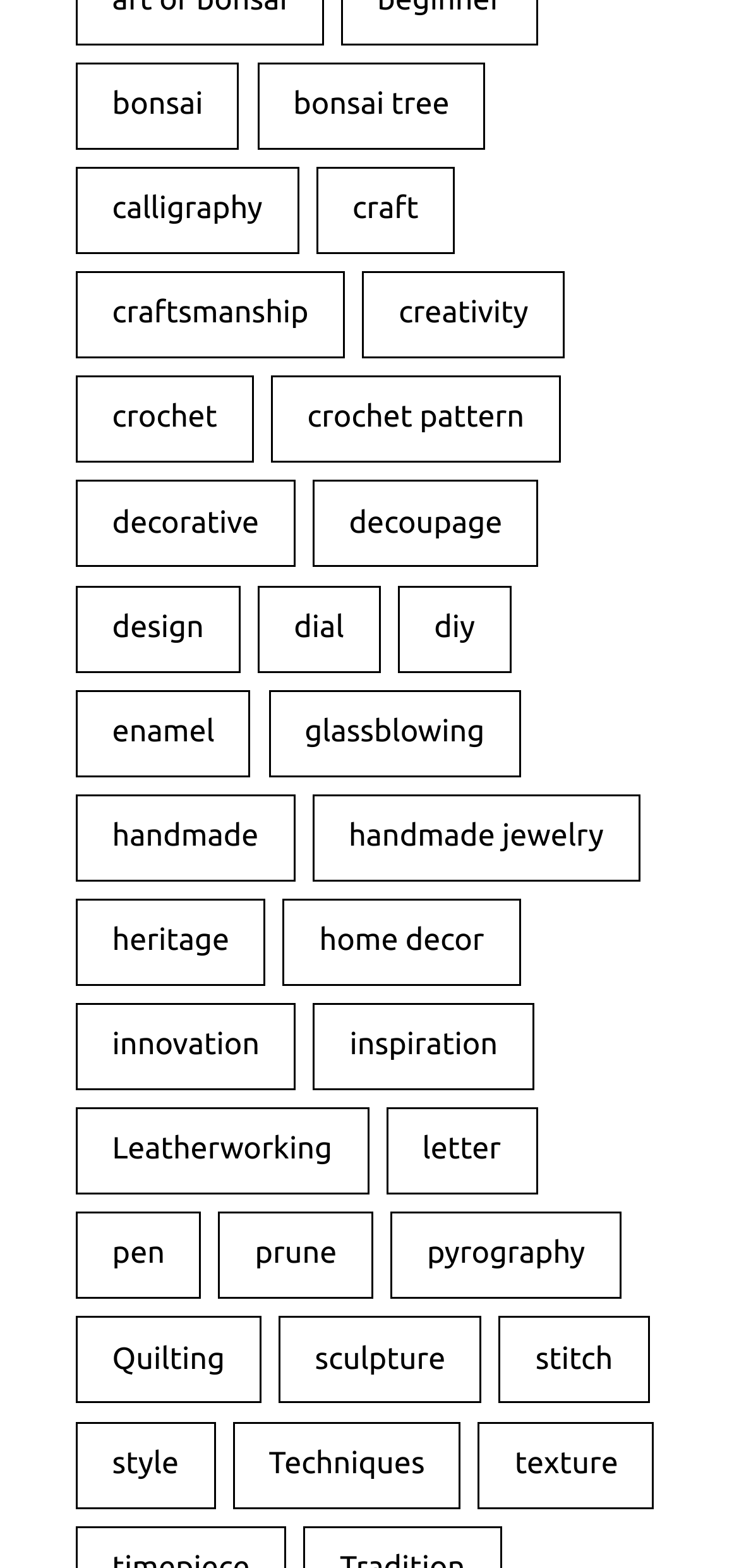Carefully examine the image and provide an in-depth answer to the question: What is the category that is related to art?

I found that 'sculpture' is a category that is related to art, as it involves creating three-dimensional objects using various materials and techniques.